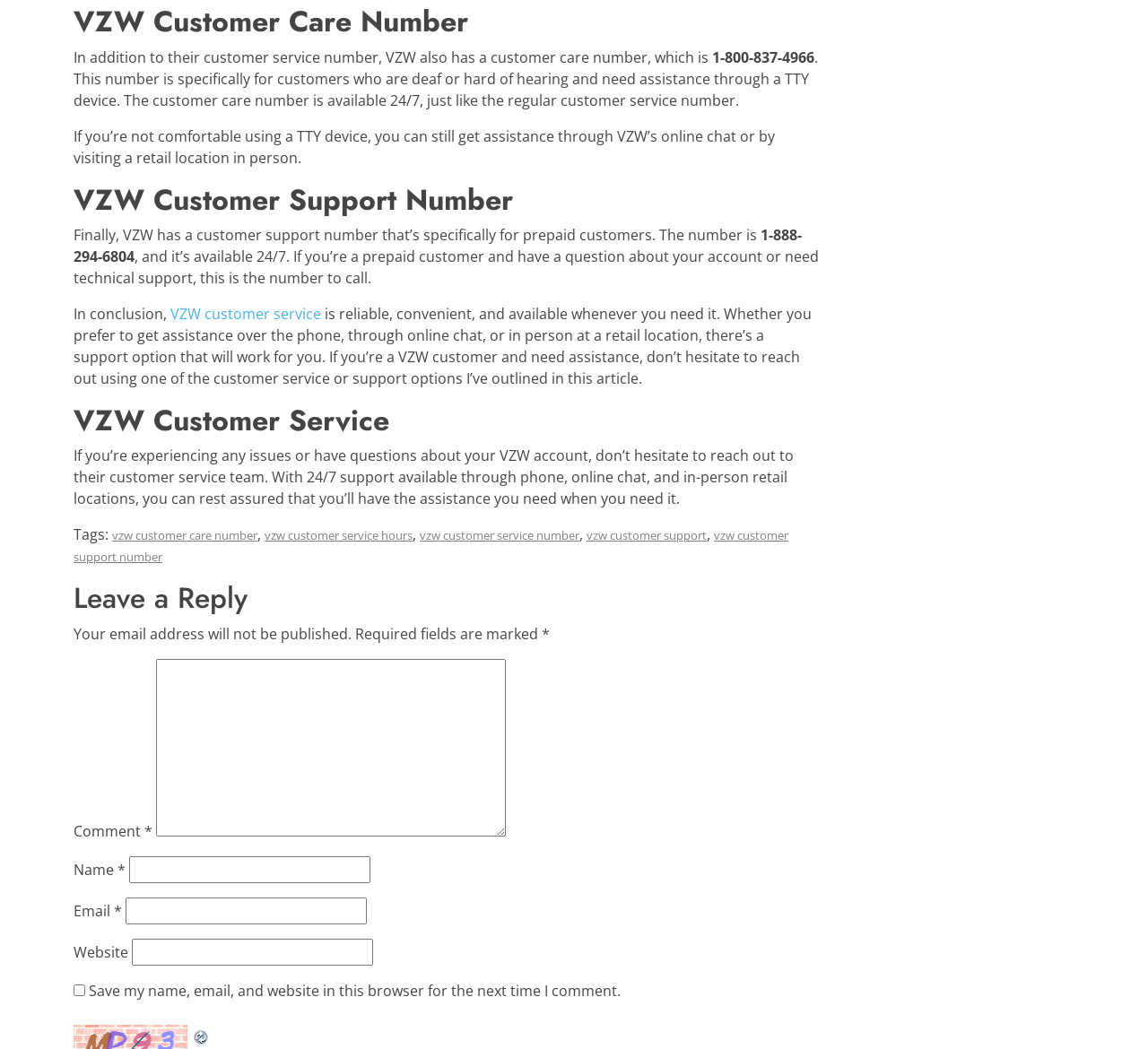Please provide a brief answer to the following inquiry using a single word or phrase:
What is the customer support number for VZW prepaid customers?

1-888-294-6804